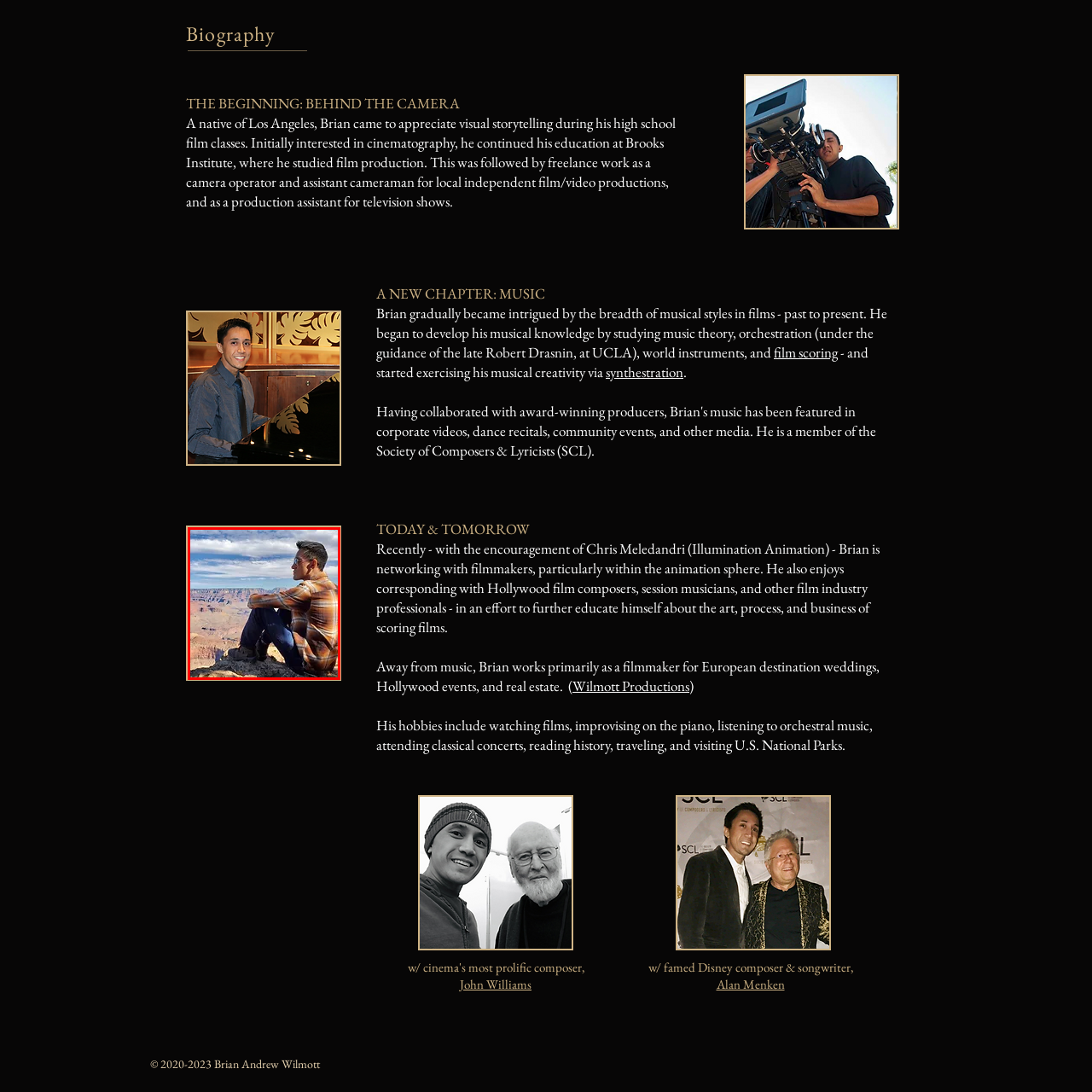Study the image inside the red outline, What is the weather like in the scene? 
Respond with a brief word or phrase.

Partly cloudy